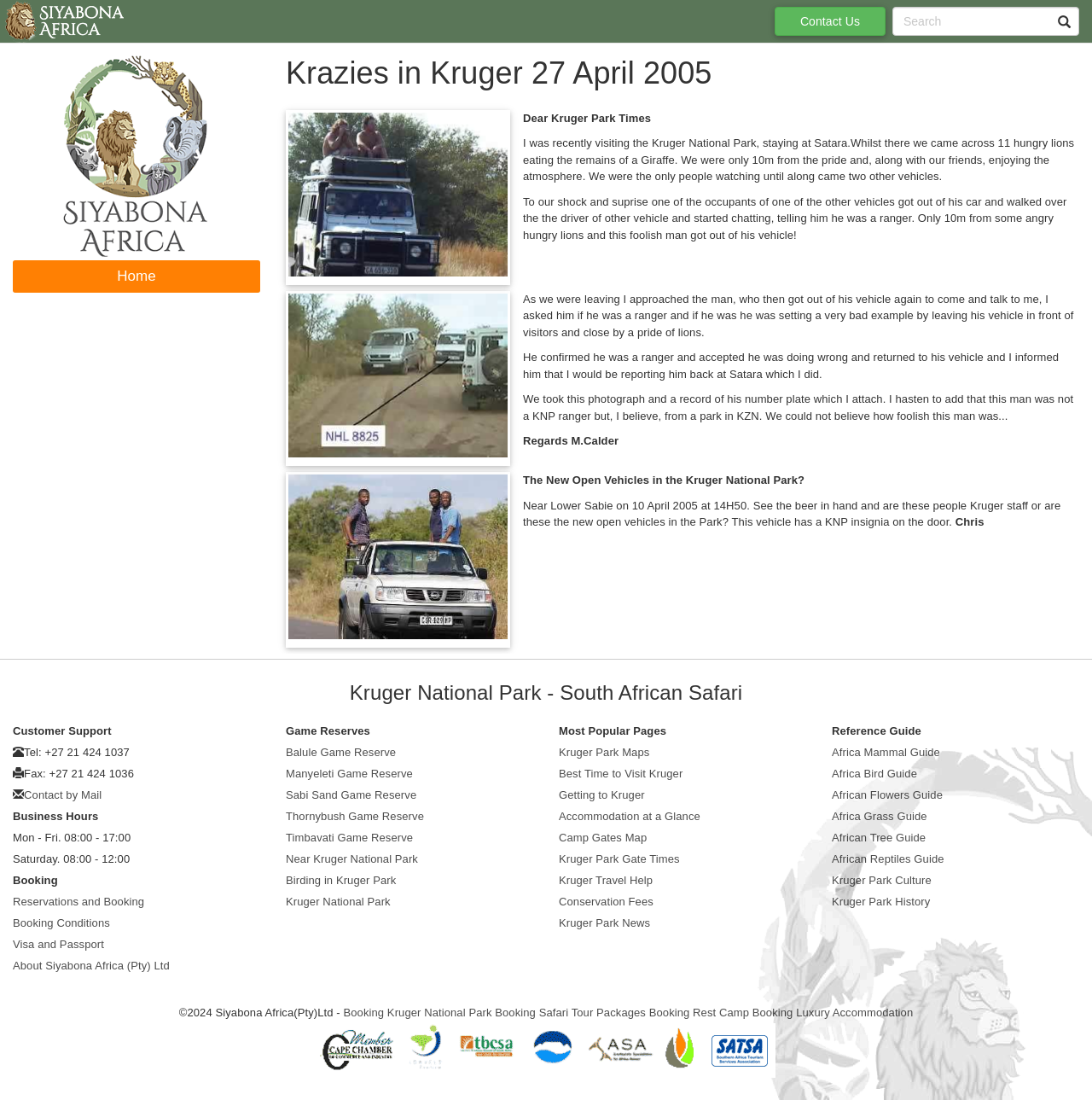Give a succinct answer to this question in a single word or phrase: 
What type of vehicles are mentioned in the second story?

Open vehicles